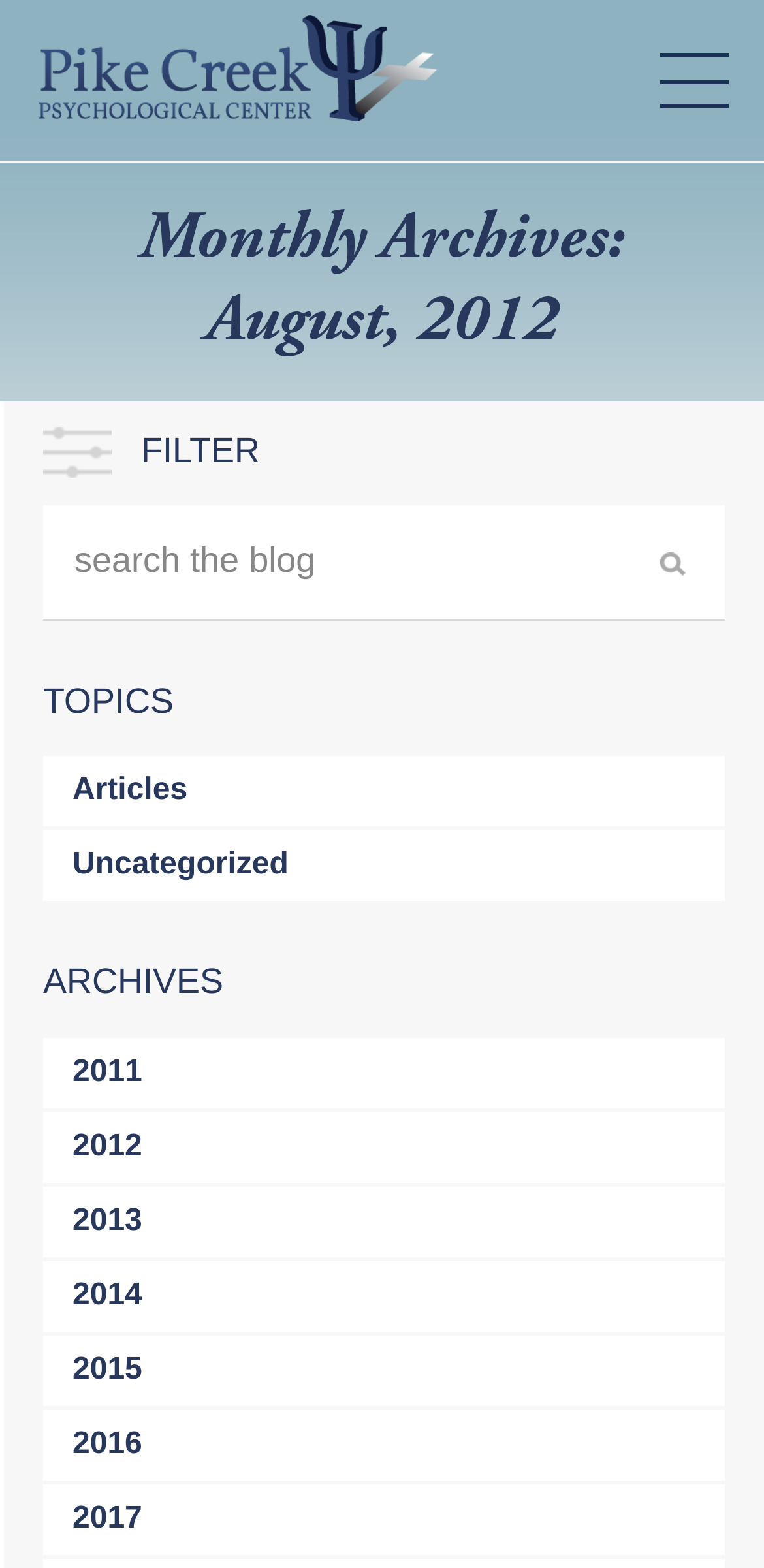What is the title of the monthly archive?
Answer the question with a single word or phrase derived from the image.

August, 2012